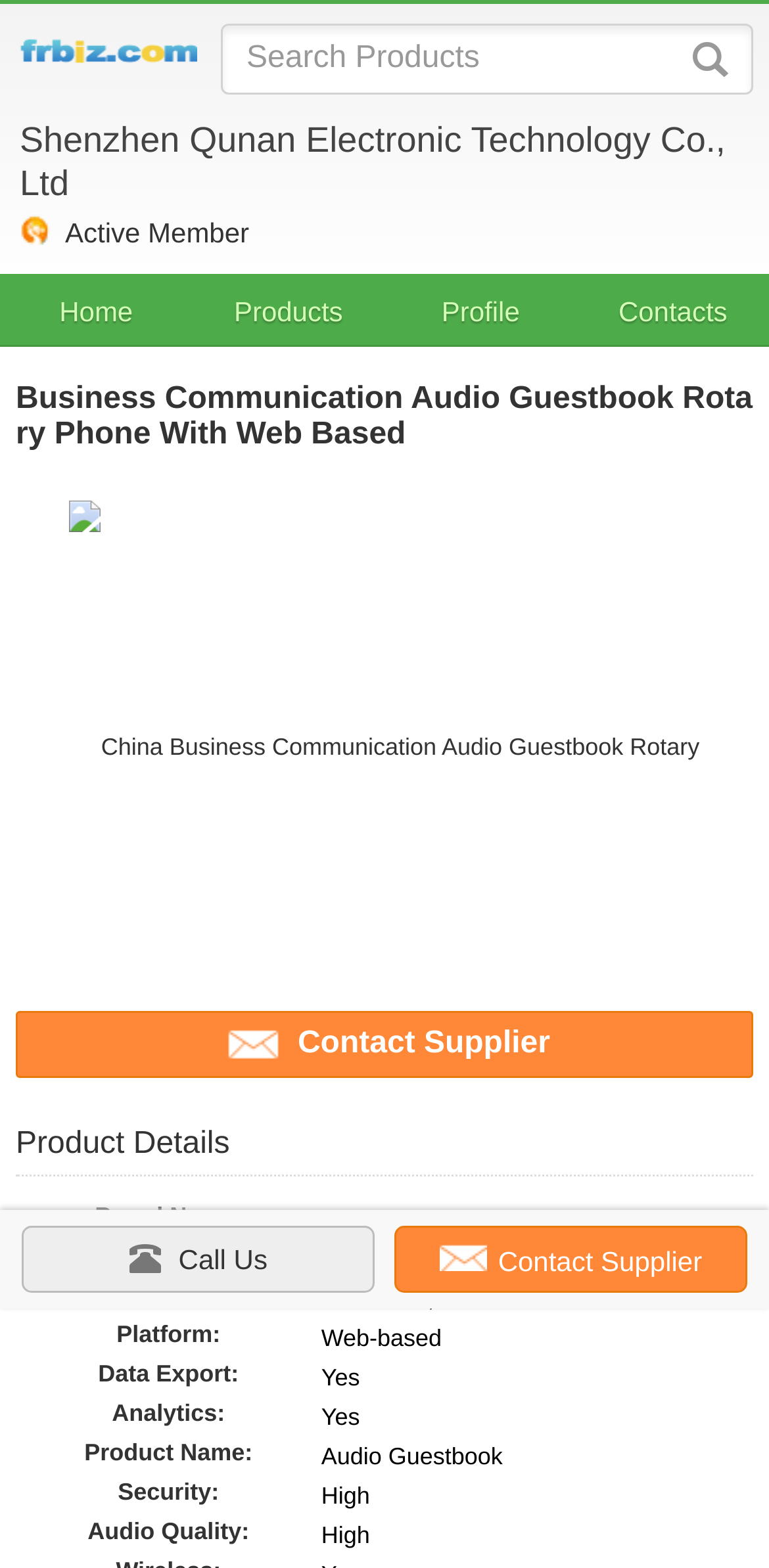Based on the image, please respond to the question with as much detail as possible:
What is the company name?

I found the company name by looking at the static text element located at the top of the webpage, which says 'Shenzhen Qunan Electronic Technology Co., Ltd'.